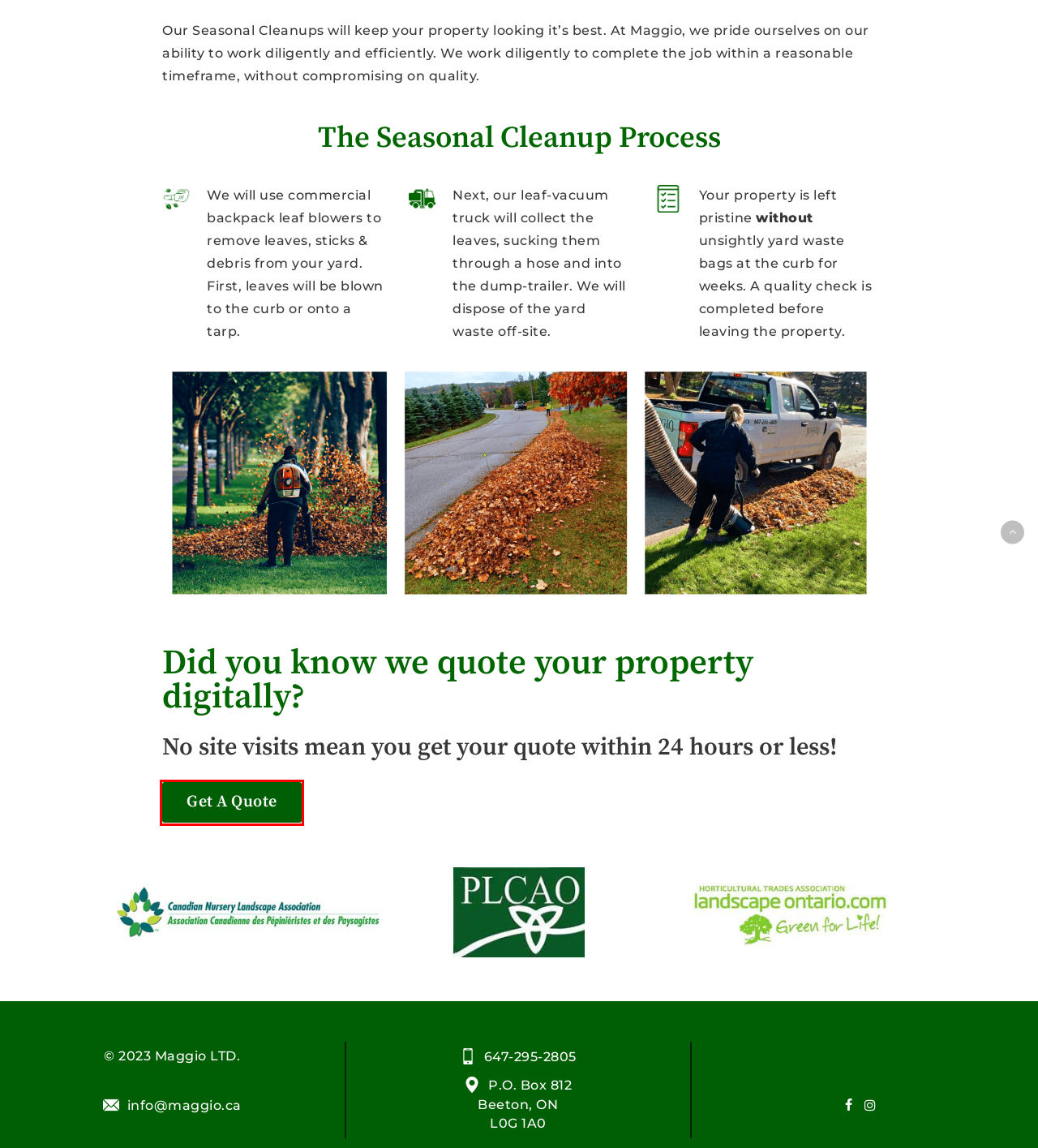Review the webpage screenshot and focus on the UI element within the red bounding box. Select the best-matching webpage description for the new webpage that follows after clicking the highlighted element. Here are the candidates:
A. Topdressing | Maggio LTD.
B. Grub Control | Maggio LTD.
C. Lawn Treatments | Maggio LTD.
D. Landscape Ontario Horticultural Trades Association - 
				Landscape Ontario
E. Spring Cleanup | Maggio LTD.
F. The Resource for Landscape… | Canadian Nursery Landscape Association
G. Professional Lawn Care Association of Ontario
H. Get A Quote | Maggio LTD.

H